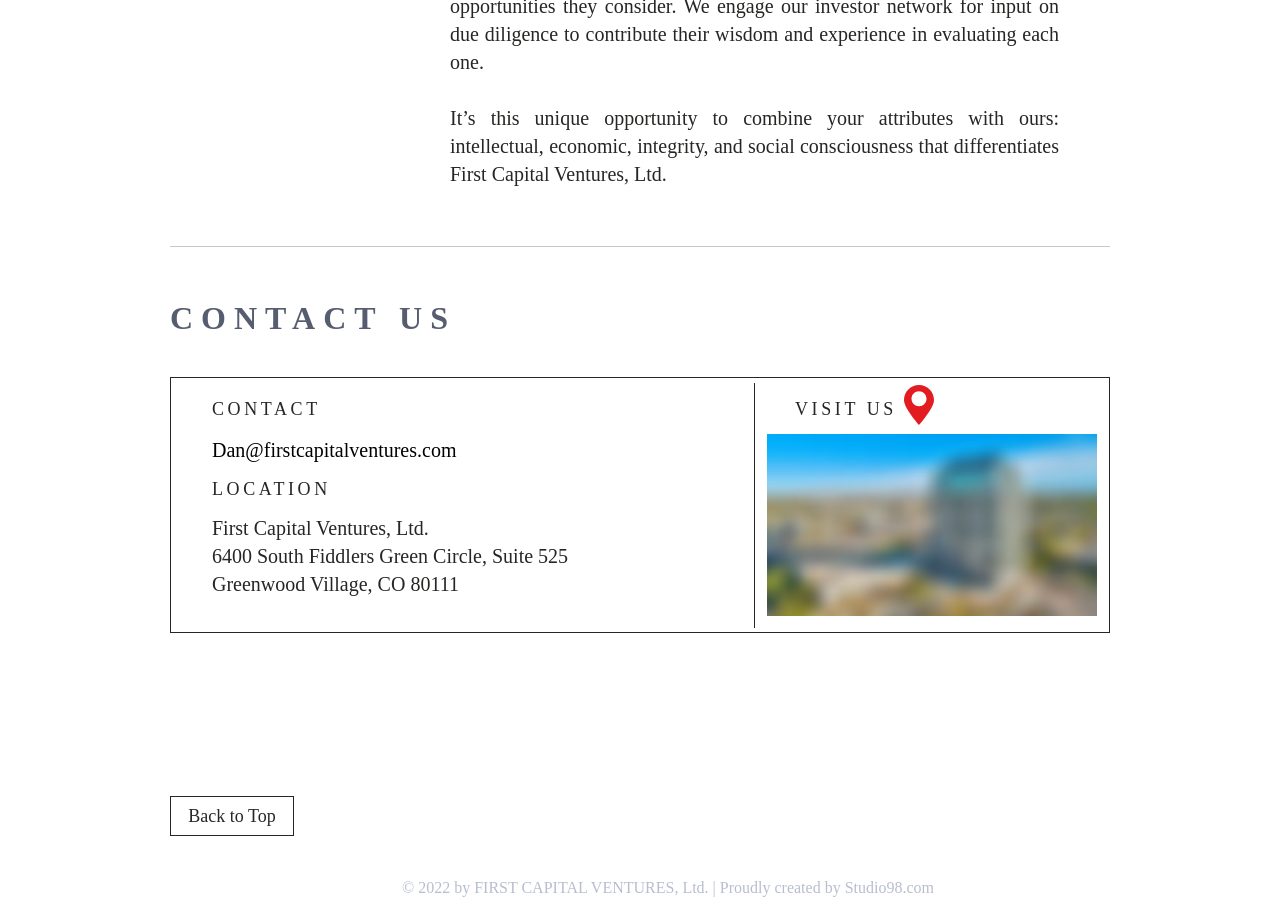From the webpage screenshot, predict the bounding box coordinates (top-left x, top-left y, bottom-right x, bottom-right y) for the UI element described here: #comp-kyo6qims svg [data-color="1"] {fill: #E21C21;}

[0.706, 0.416, 0.73, 0.459]